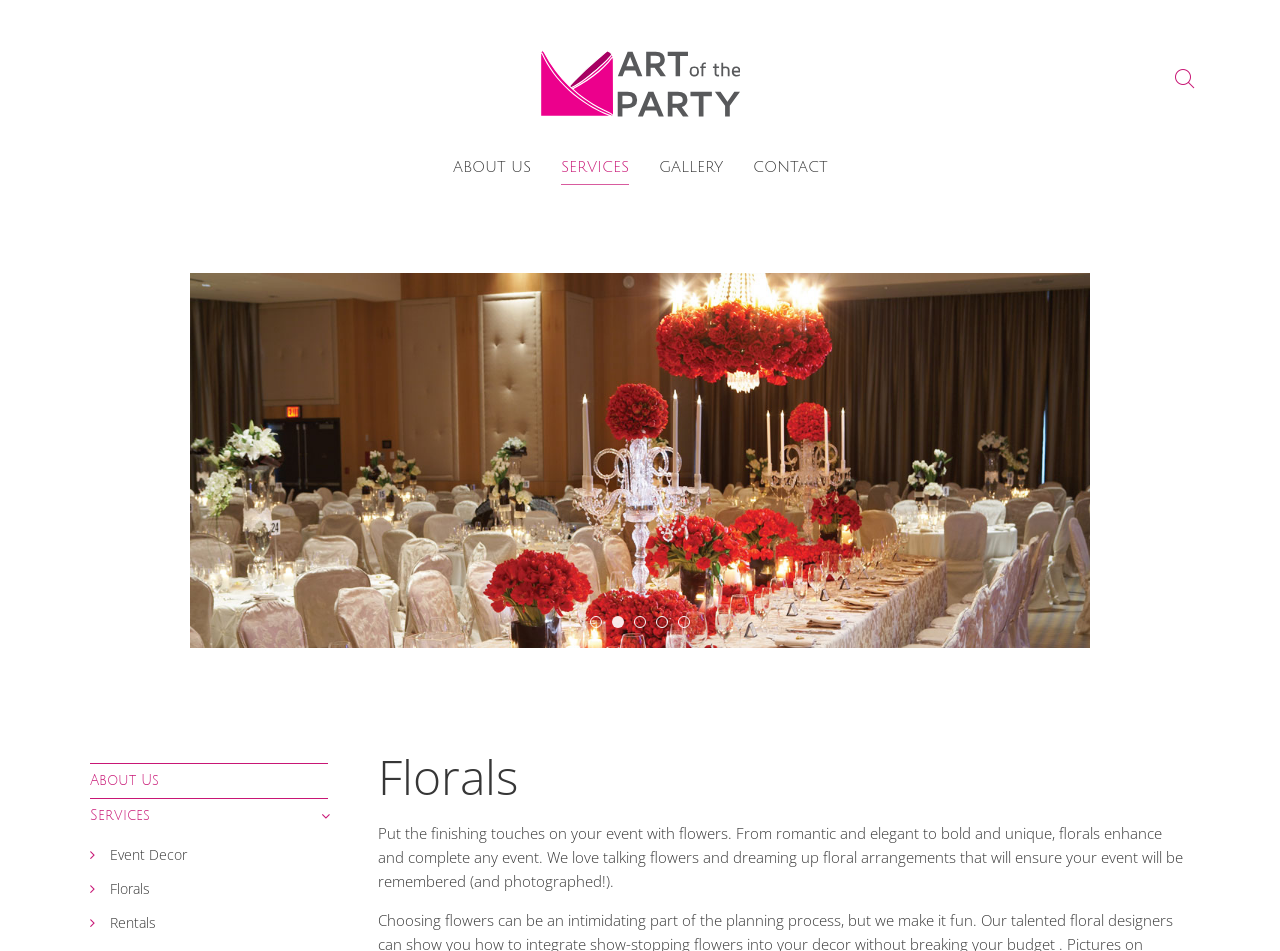Can you determine the bounding box coordinates of the area that needs to be clicked to fulfill the following instruction: "check event decor"?

[0.082, 0.882, 0.256, 0.917]